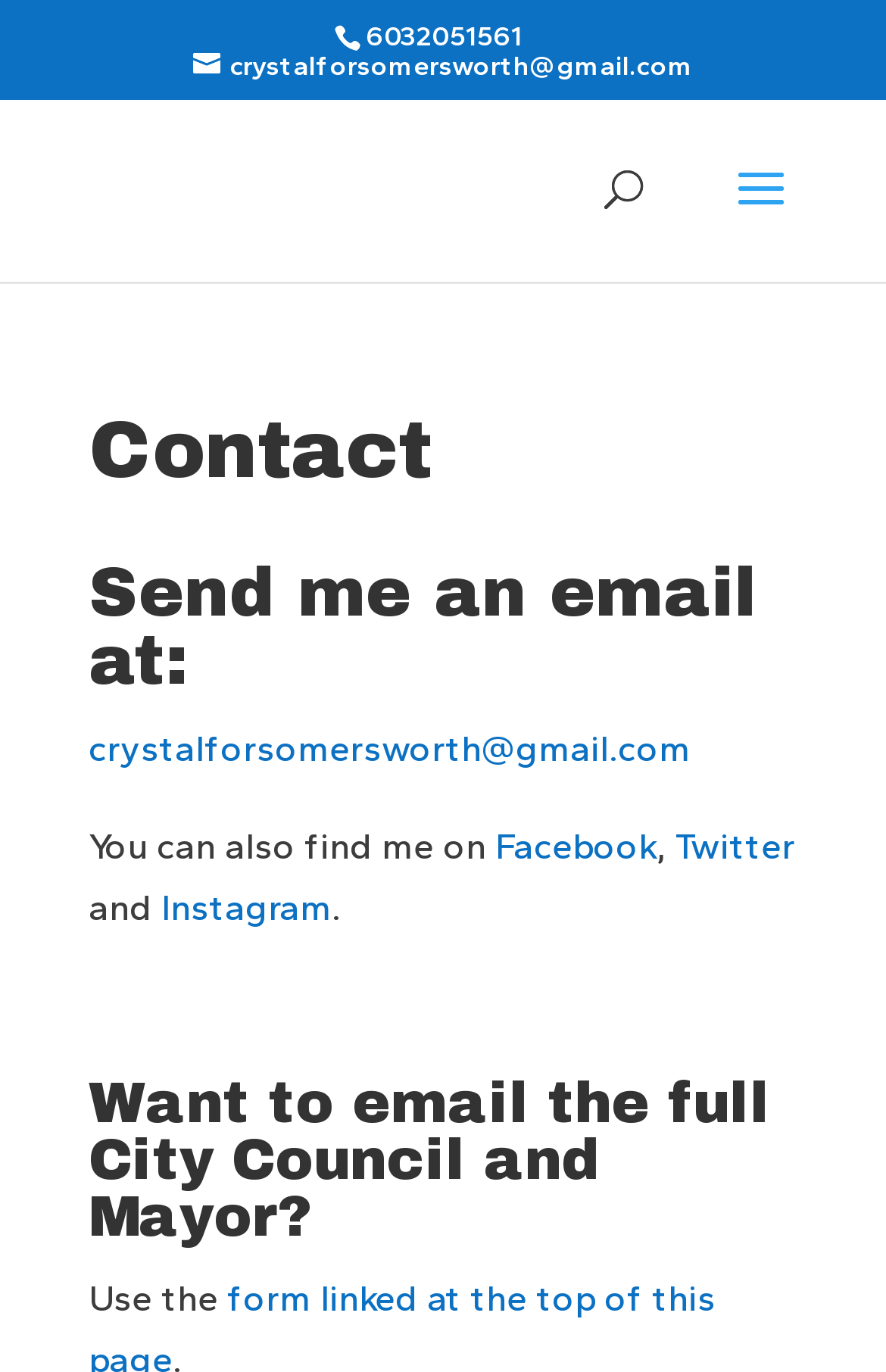Provide the bounding box coordinates of the HTML element this sentence describes: "Facebook". The bounding box coordinates consist of four float numbers between 0 and 1, i.e., [left, top, right, bottom].

[0.559, 0.601, 0.741, 0.633]